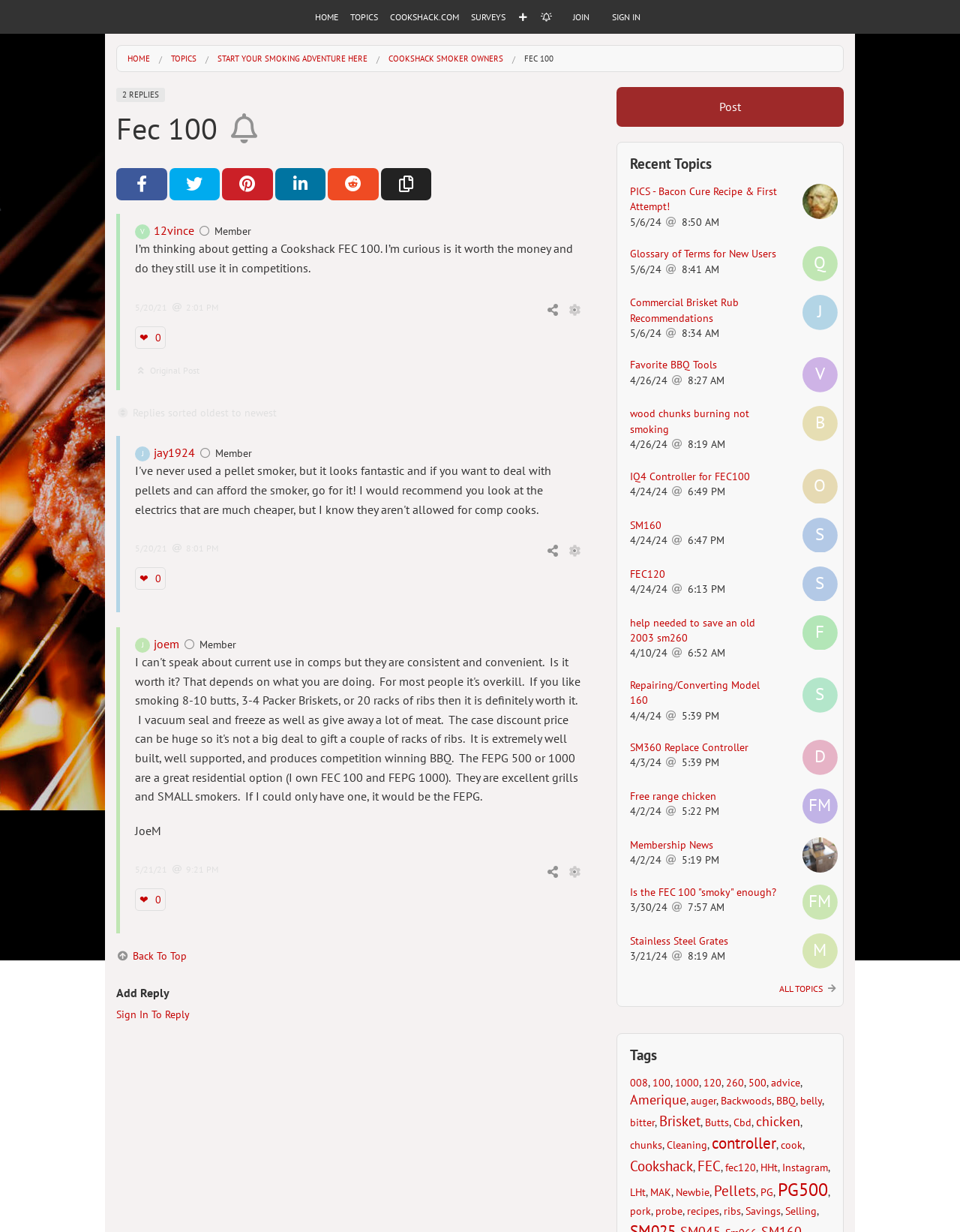Could you provide the bounding box coordinates for the portion of the screen to click to complete this instruction: "Click on the 'COOKSHACK SMOKER OWNERS' link"?

[0.4, 0.071, 0.441, 0.092]